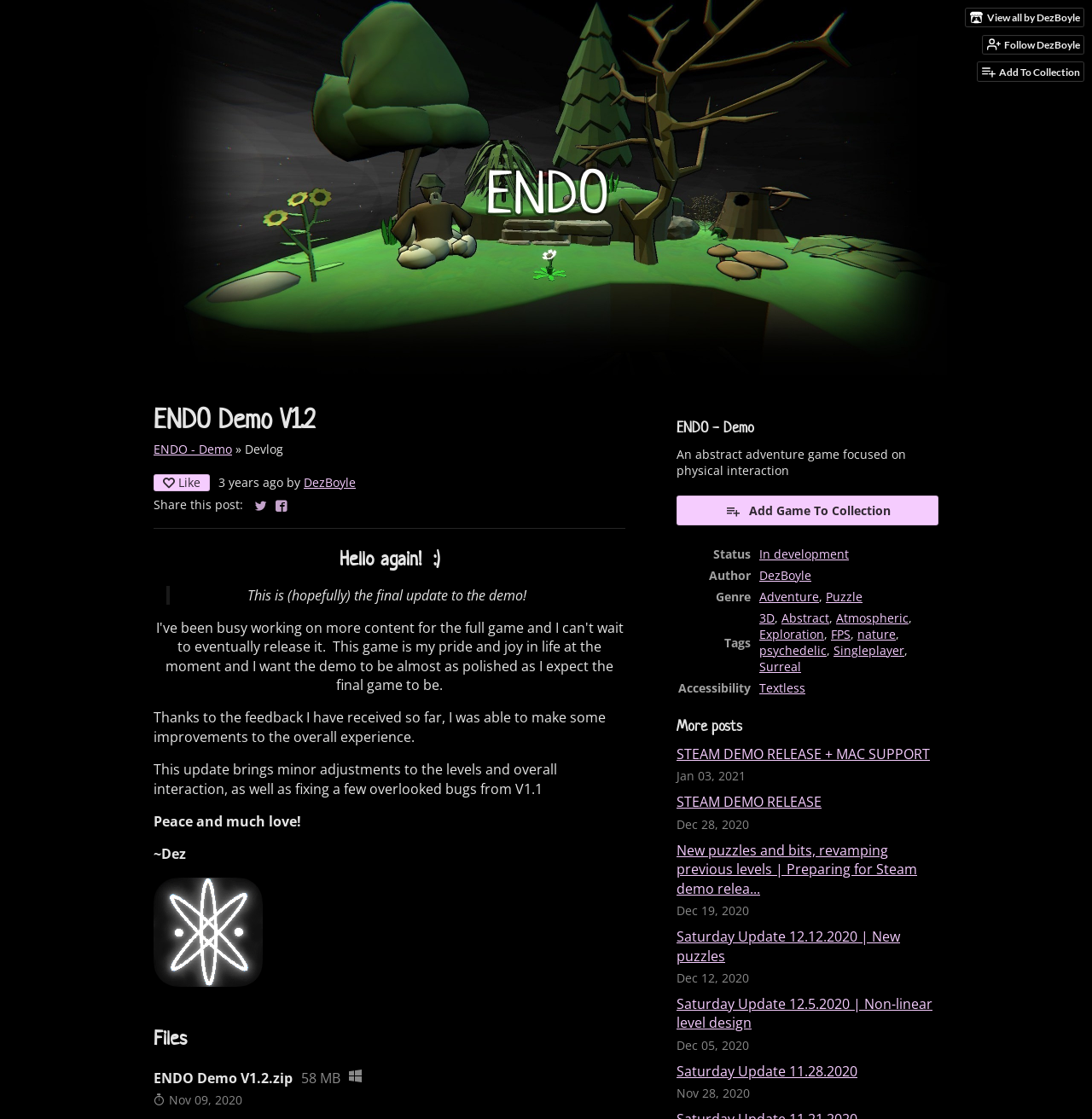From the webpage screenshot, predict the bounding box of the UI element that matches this description: "nature".

[0.785, 0.559, 0.82, 0.574]